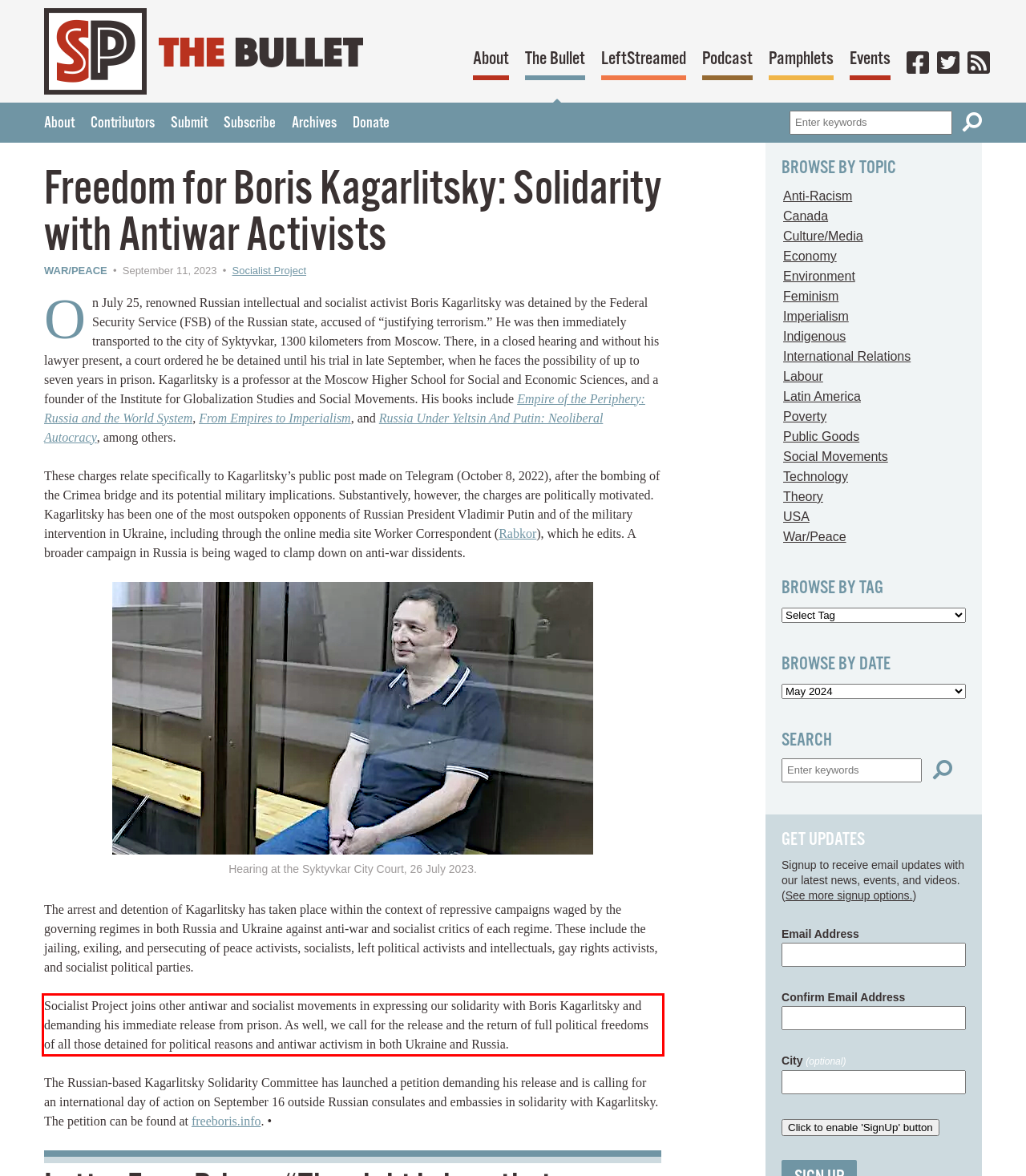Within the screenshot of the webpage, locate the red bounding box and use OCR to identify and provide the text content inside it.

Socialist Project joins other antiwar and socialist movements in expressing our solidarity with Boris Kagarlitsky and demanding his immediate release from prison. As well, we call for the release and the return of full political freedoms of all those detained for political reasons and antiwar activism in both Ukraine and Russia.